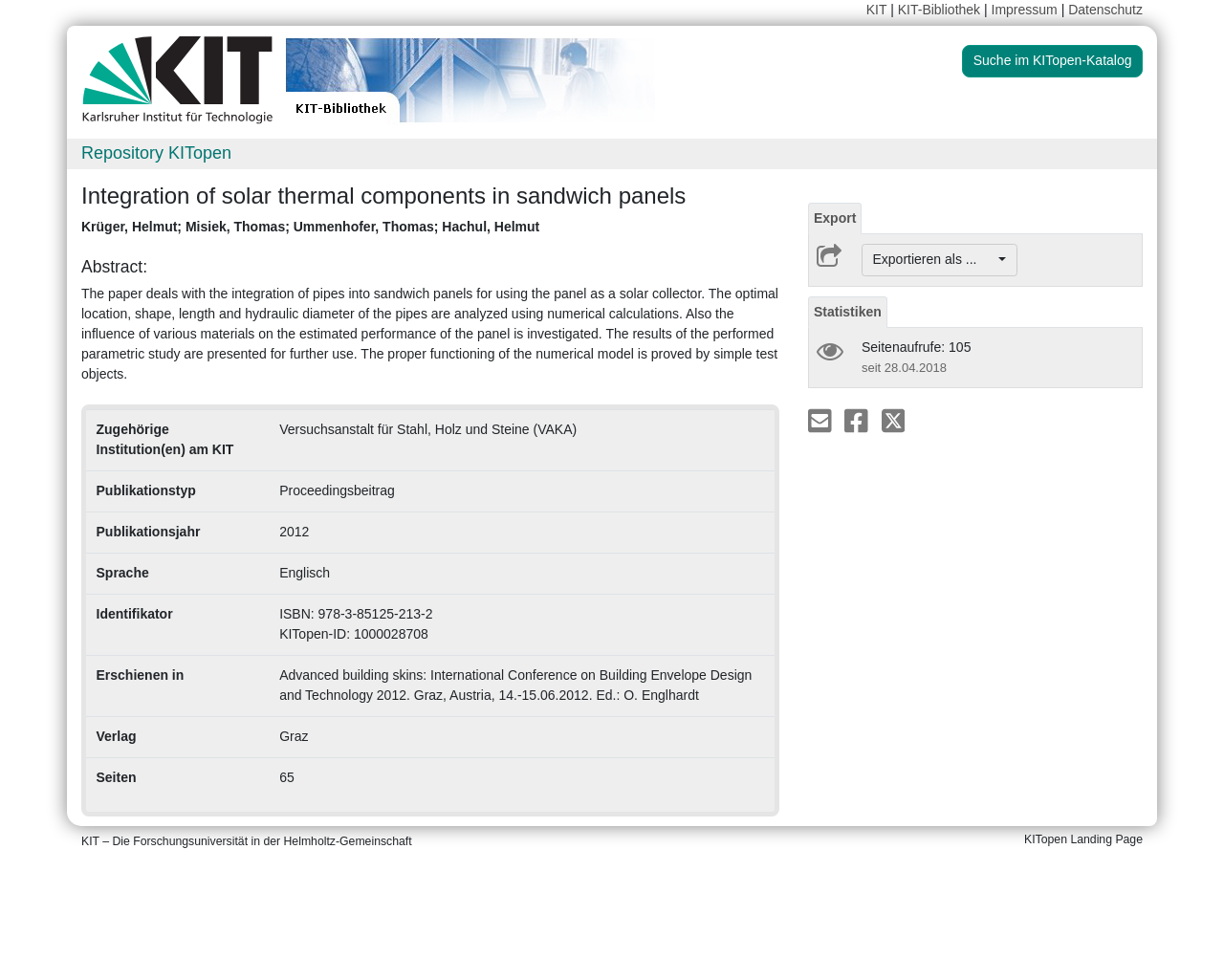Please identify the bounding box coordinates for the region that you need to click to follow this instruction: "View the statistics".

[0.66, 0.302, 0.725, 0.334]